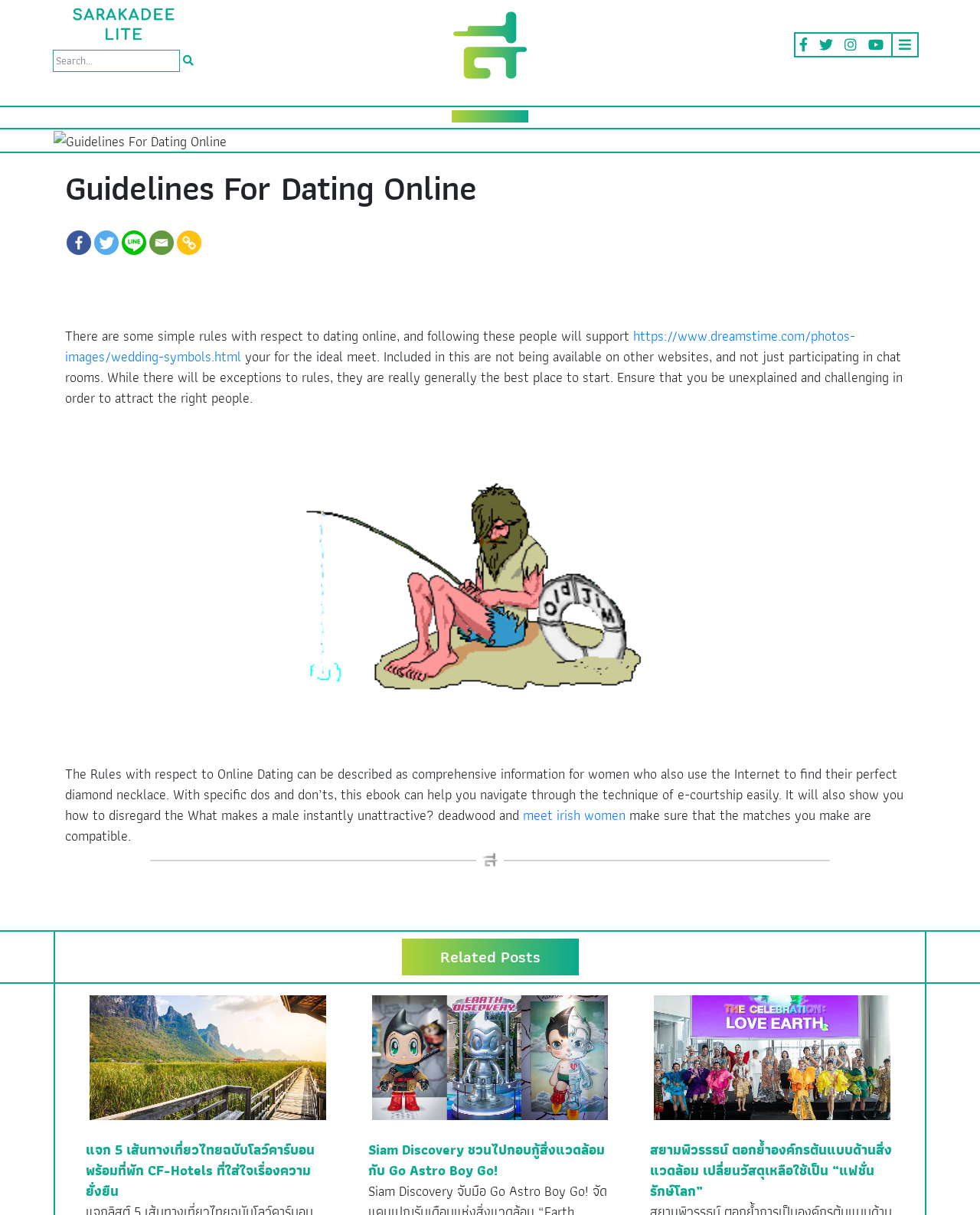What is the tone of the webpage's content?
Use the image to answer the question with a single word or phrase.

Informative and helpful